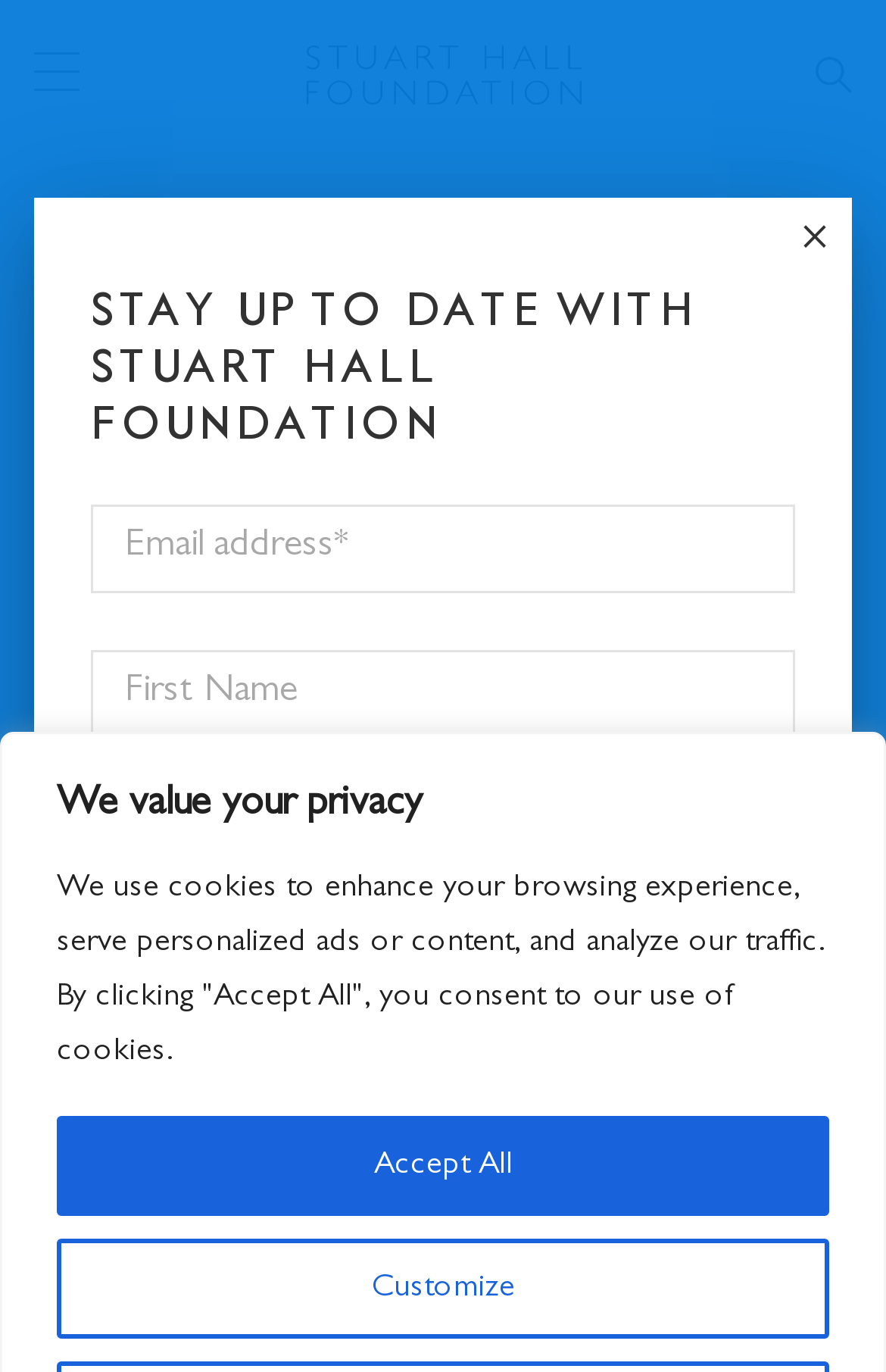Please pinpoint the bounding box coordinates for the region I should click to adhere to this instruction: "Click on the SHARE THIS button".

[0.103, 0.513, 0.897, 0.554]